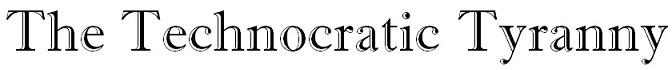Answer the following in one word or a short phrase: 
What is the significance of the title's placement?

emphasizes its significance